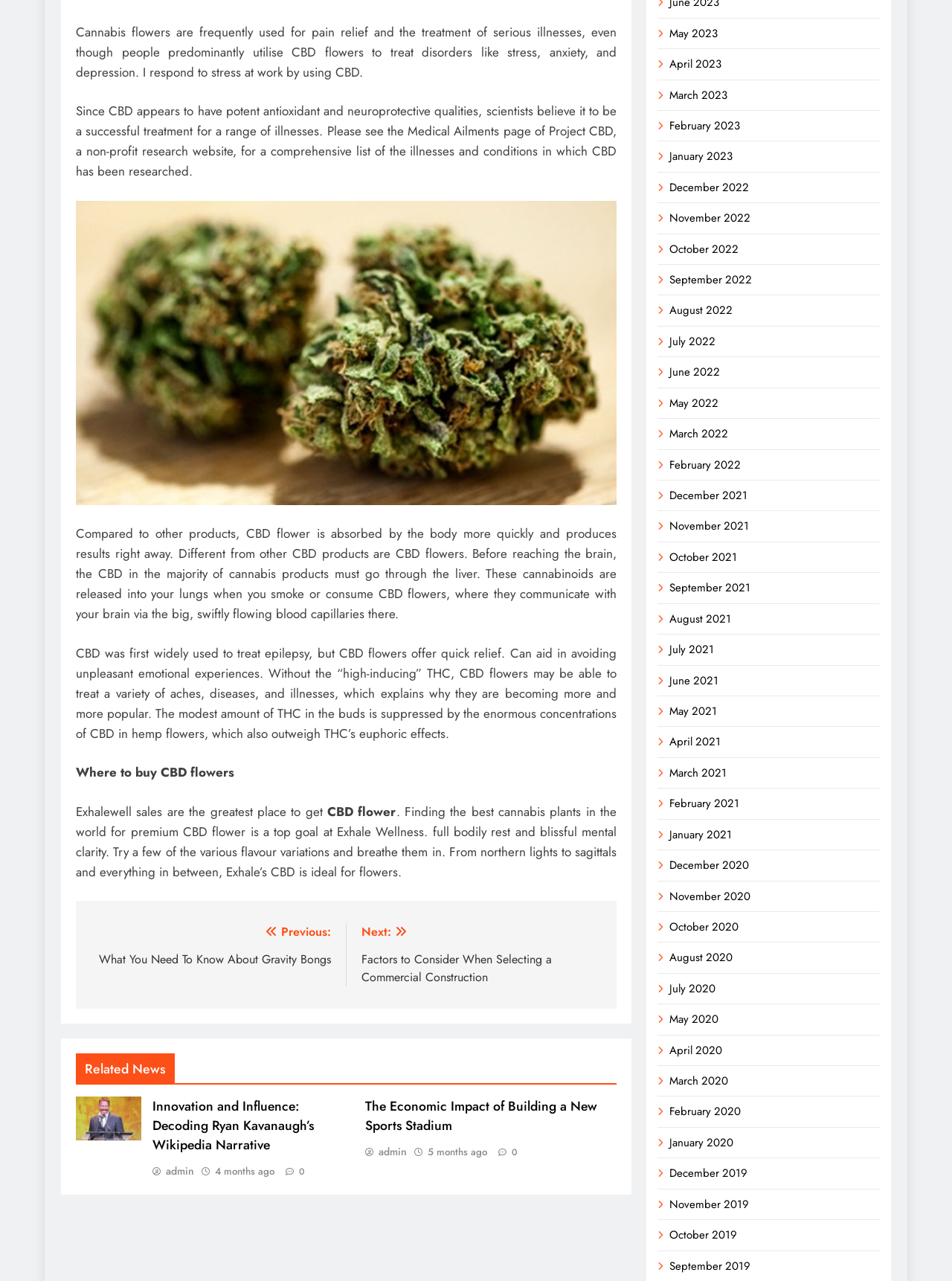Determine the bounding box coordinates for the clickable element to execute this instruction: "Go to 'Where to buy CBD flowers'". Provide the coordinates as four float numbers between 0 and 1, i.e., [left, top, right, bottom].

[0.08, 0.596, 0.246, 0.61]